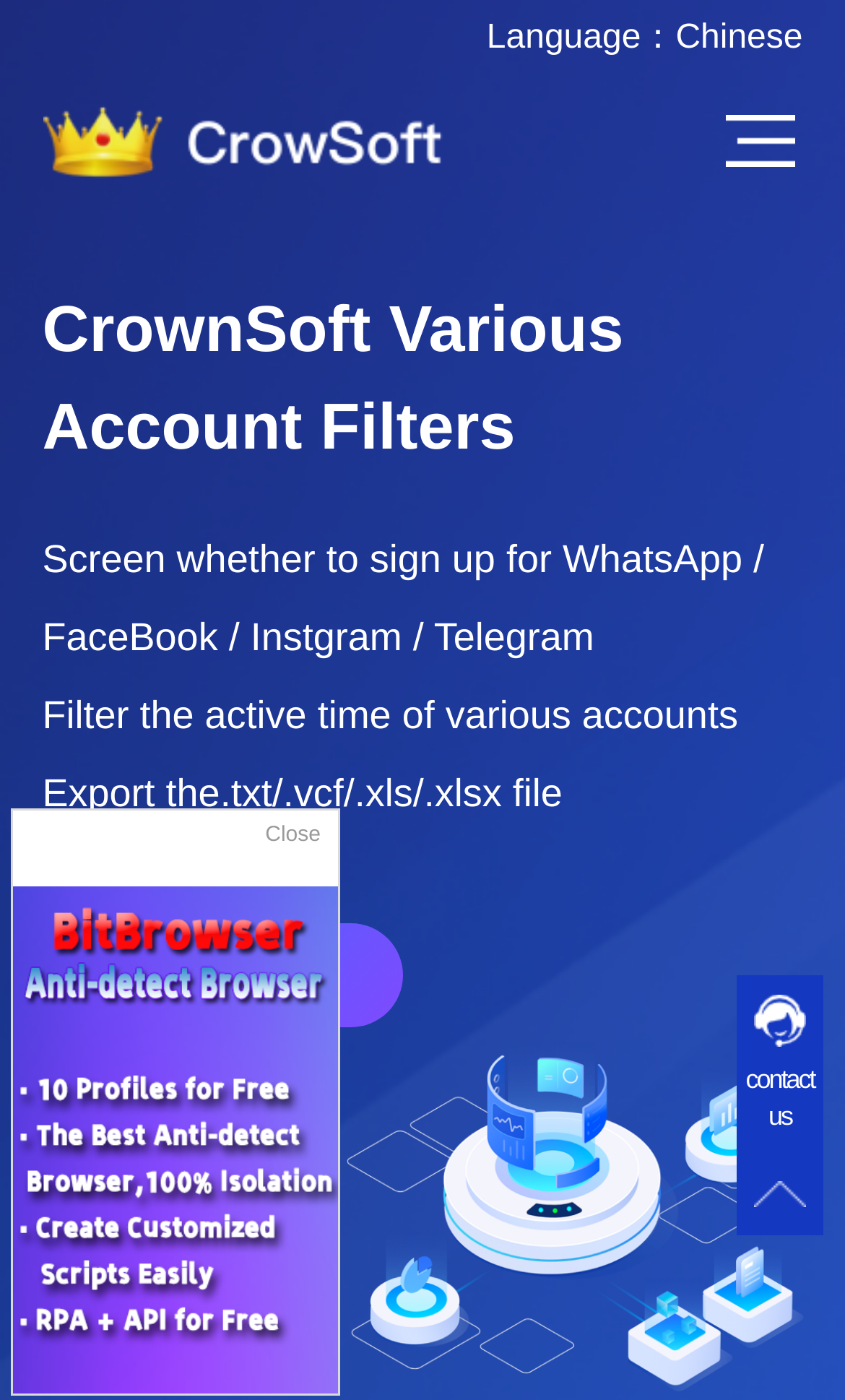Given the description of the UI element: "parent_node: contact us", predict the bounding box coordinates in the form of [left, top, right, bottom], with each value being a float between 0 and 1.

[0.872, 0.697, 0.974, 0.759]